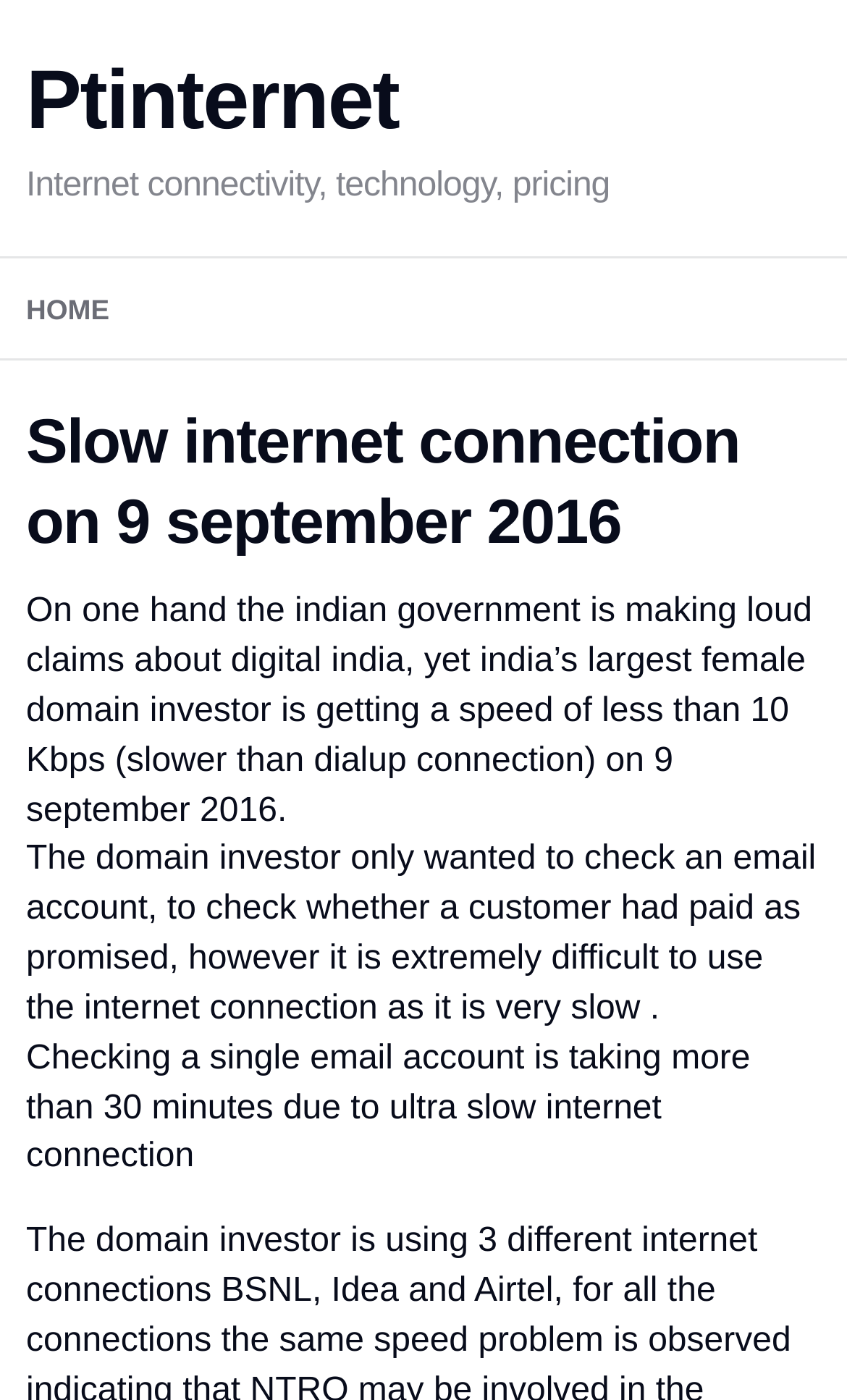Using the format (top-left x, top-left y, bottom-right x, bottom-right y), and given the element description, identify the bounding box coordinates within the screenshot: Home

[0.031, 0.187, 0.129, 0.255]